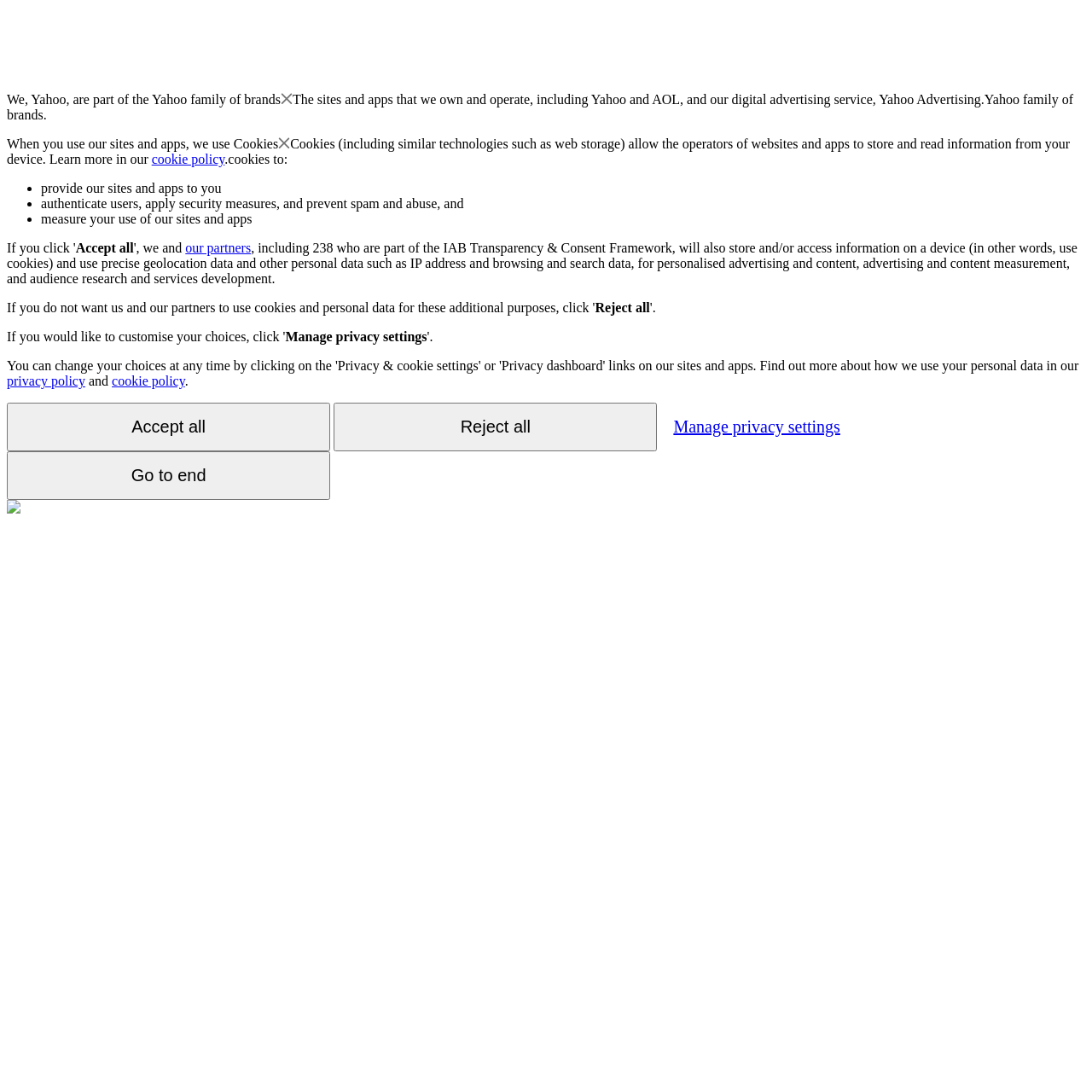Identify the bounding box coordinates for the region to click in order to carry out this instruction: "View OpAmp Buck Regulator project". Provide the coordinates using four float numbers between 0 and 1, formatted as [left, top, right, bottom].

None